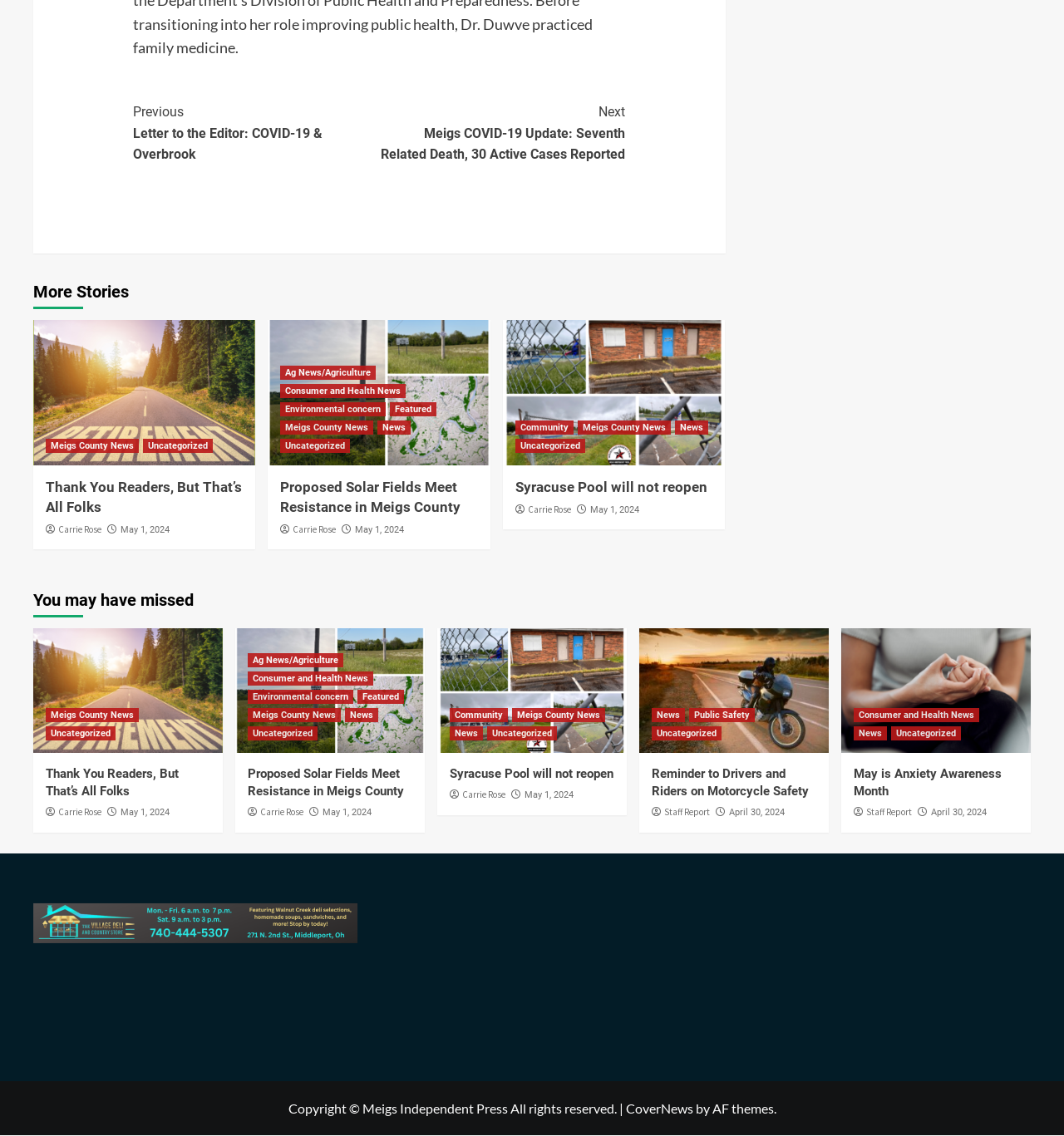Identify the bounding box coordinates for the element you need to click to achieve the following task: "Explore 'Proposed Solar Fields Meet Resistance in Meigs County'". Provide the bounding box coordinates as four float numbers between 0 and 1, in the form [left, top, right, bottom].

[0.264, 0.421, 0.449, 0.456]